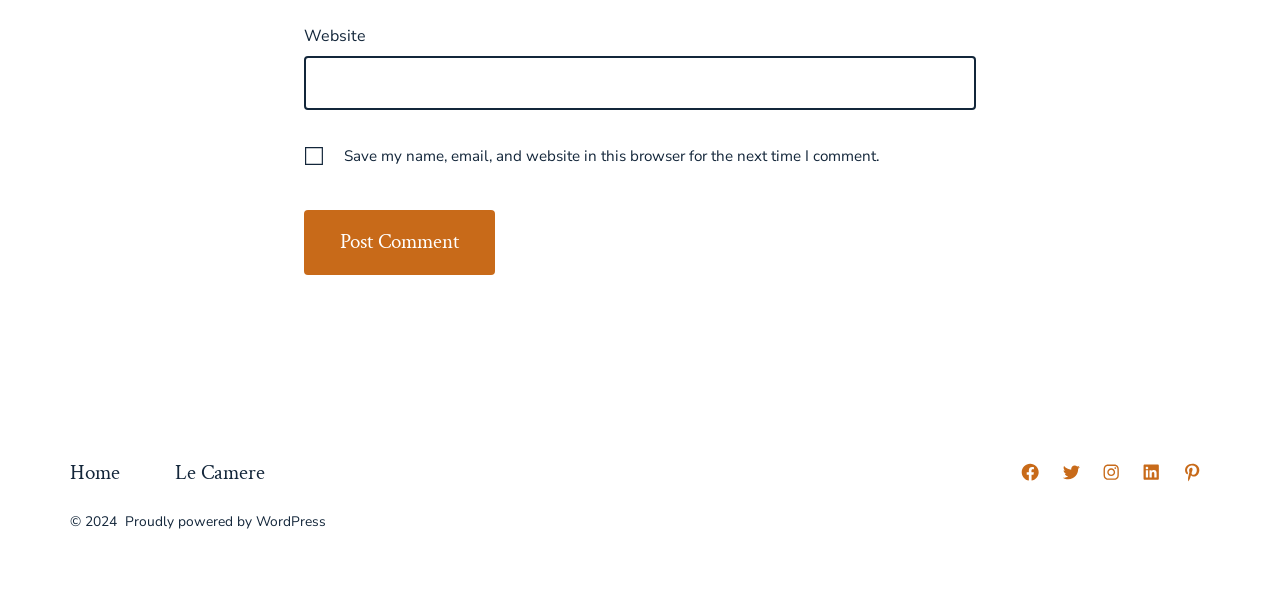What content management system is used by the website?
Refer to the image and give a detailed answer to the query.

The static text 'Proudly powered by WordPress' in the footer section indicates that the website is built using the WordPress content management system.